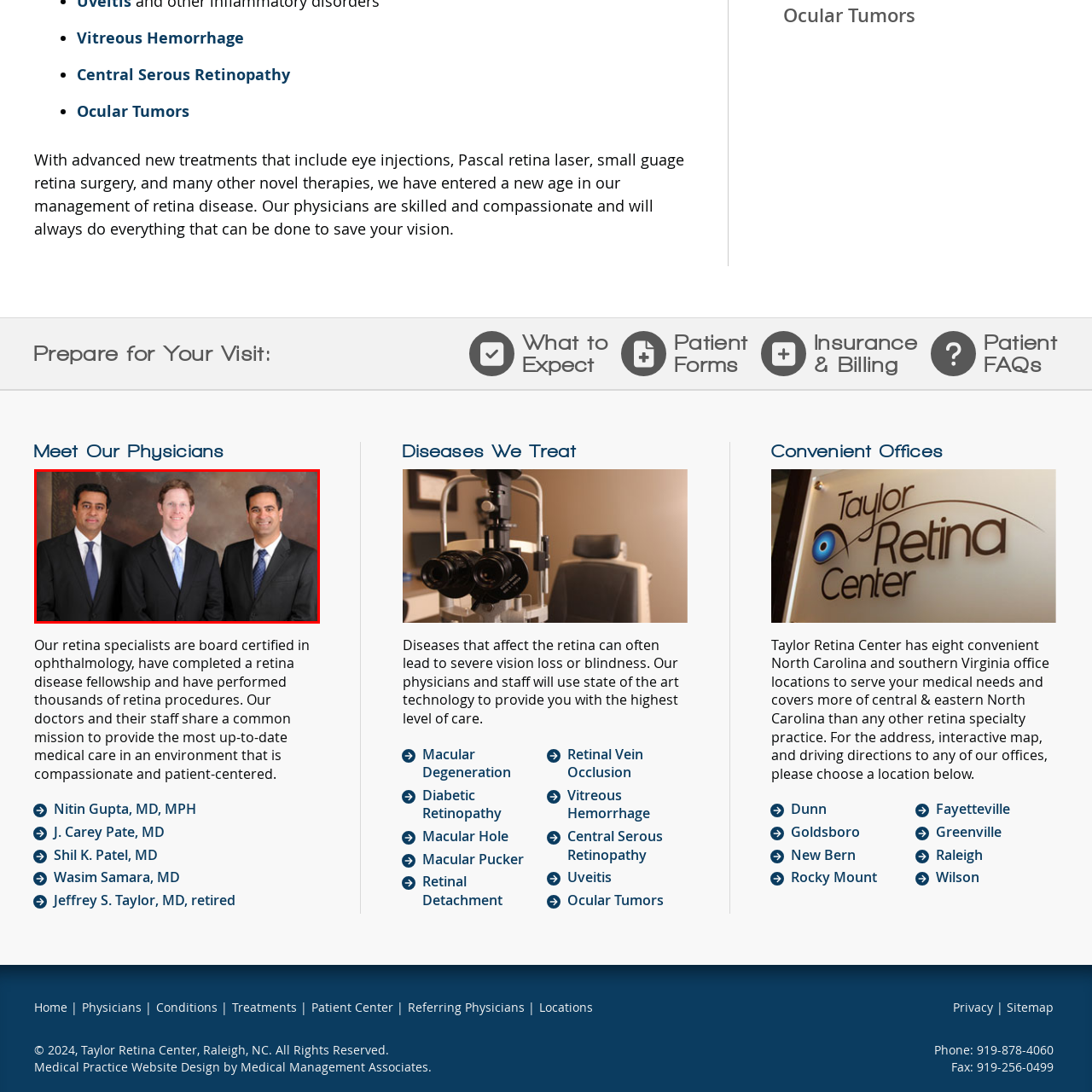Notice the image within the red frame, What is the background tone of the image?
 Your response should be a single word or phrase.

Softly blurred, neutral